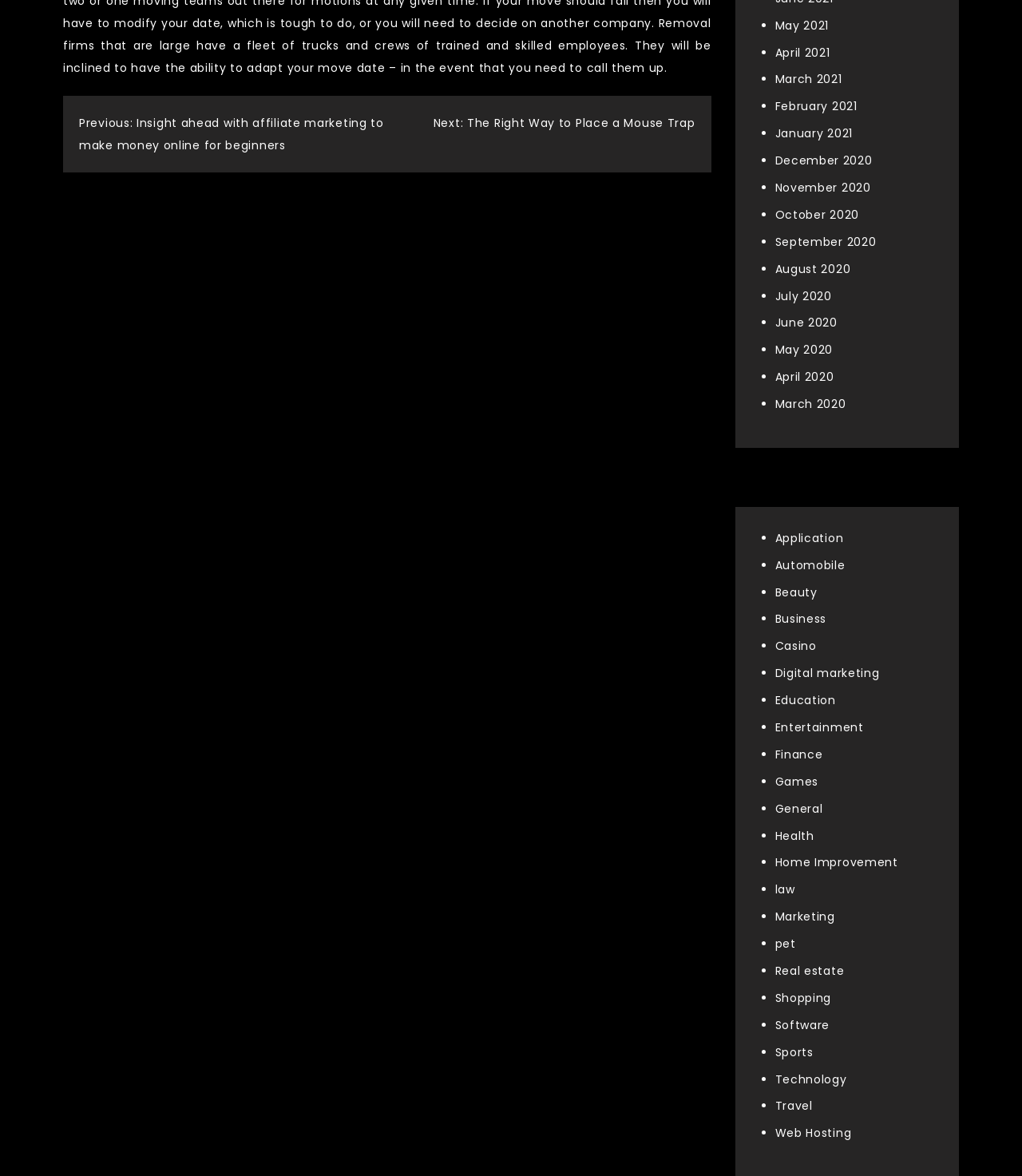Provide a single word or phrase answer to the question: 
How many navigation links are there?

2